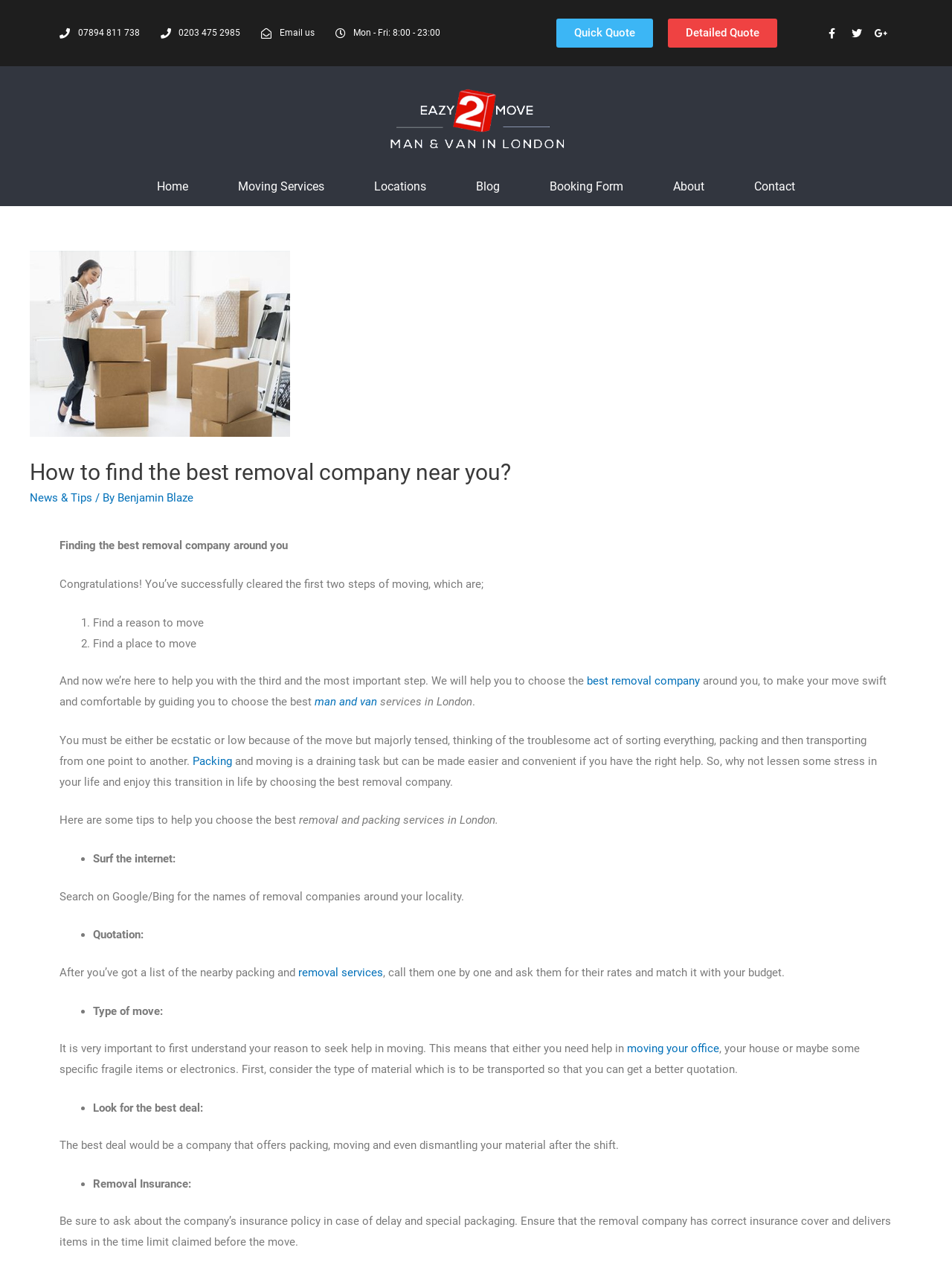What are the operating hours of the company?
Answer with a single word or phrase, using the screenshot for reference.

Mon - Fri: 8:00 - 23:00